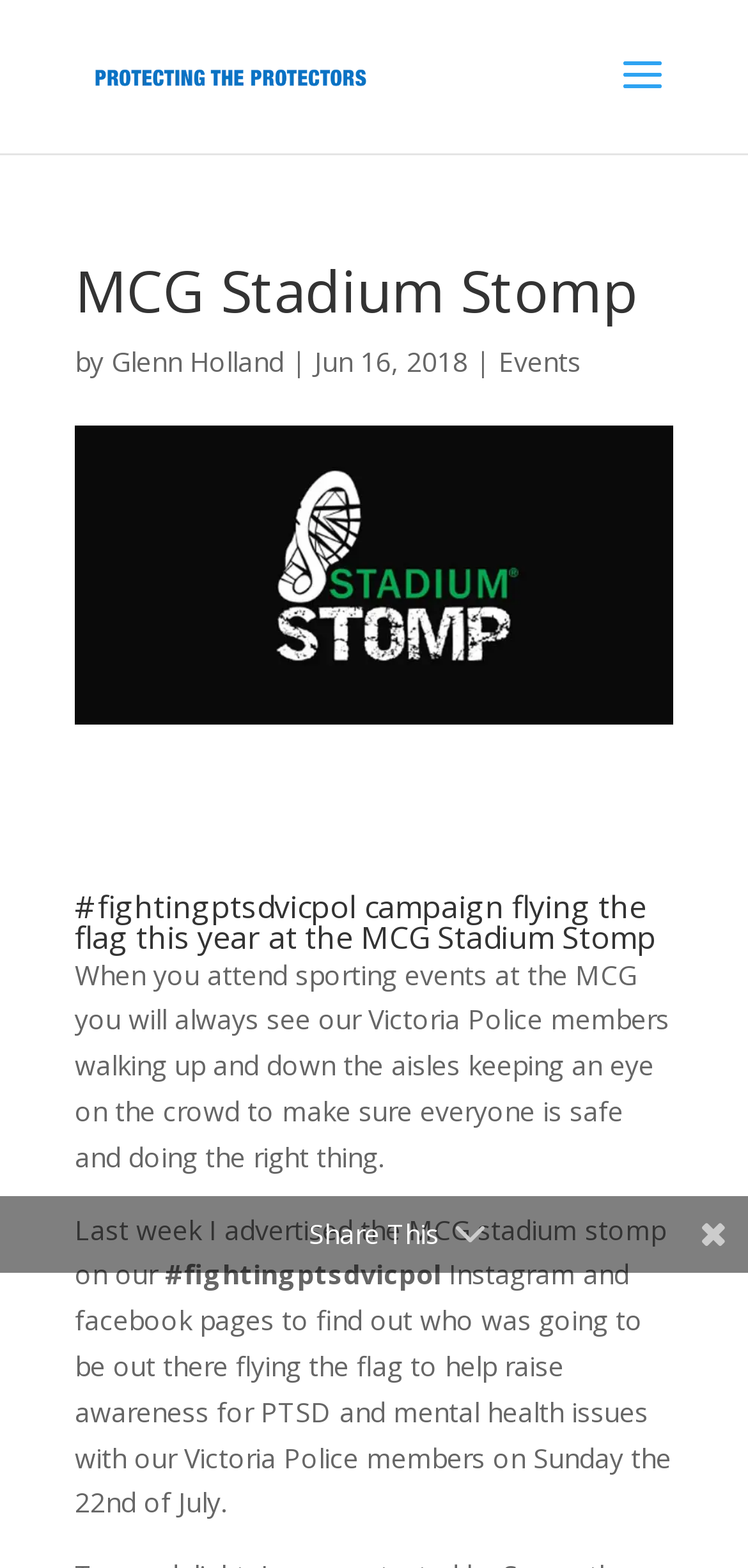Provide an in-depth caption for the elements present on the webpage.

The webpage is about the MCG Stadium Stomp event, specifically focused on protecting the protectors, which refers to Victoria Police members. At the top, there is a link and an image with the text "Protecting The Protectors". Below this, there is a heading that reads "MCG Stadium Stomp" followed by the author's name "Glenn Holland" and the date "Jun 16, 2018". 

To the right of the author's name, there is a link to "Events". The main content of the webpage is divided into two sections. The first section has a heading that mentions the "#fightingptsdvicpol campaign" and its involvement in the MCG Stadium Stomp event. Below this heading, there is a paragraph of text that describes the role of Victoria Police members at the MCG, ensuring the safety of the crowd.

The second section starts with a paragraph of text that mentions advertising the MCG stadium stomp event on social media platforms, specifically Instagram and Facebook. This section also includes a hashtag "#fightingptsdvicpol" and a mention of raising awareness for PTSD and mental health issues among Victoria Police members. 

At the bottom of the page, there is a "Share This" button. Overall, the webpage appears to be a blog post or an article about the MCG Stadium Stomp event and its connection to the "#fightingptsdvicpol campaign".